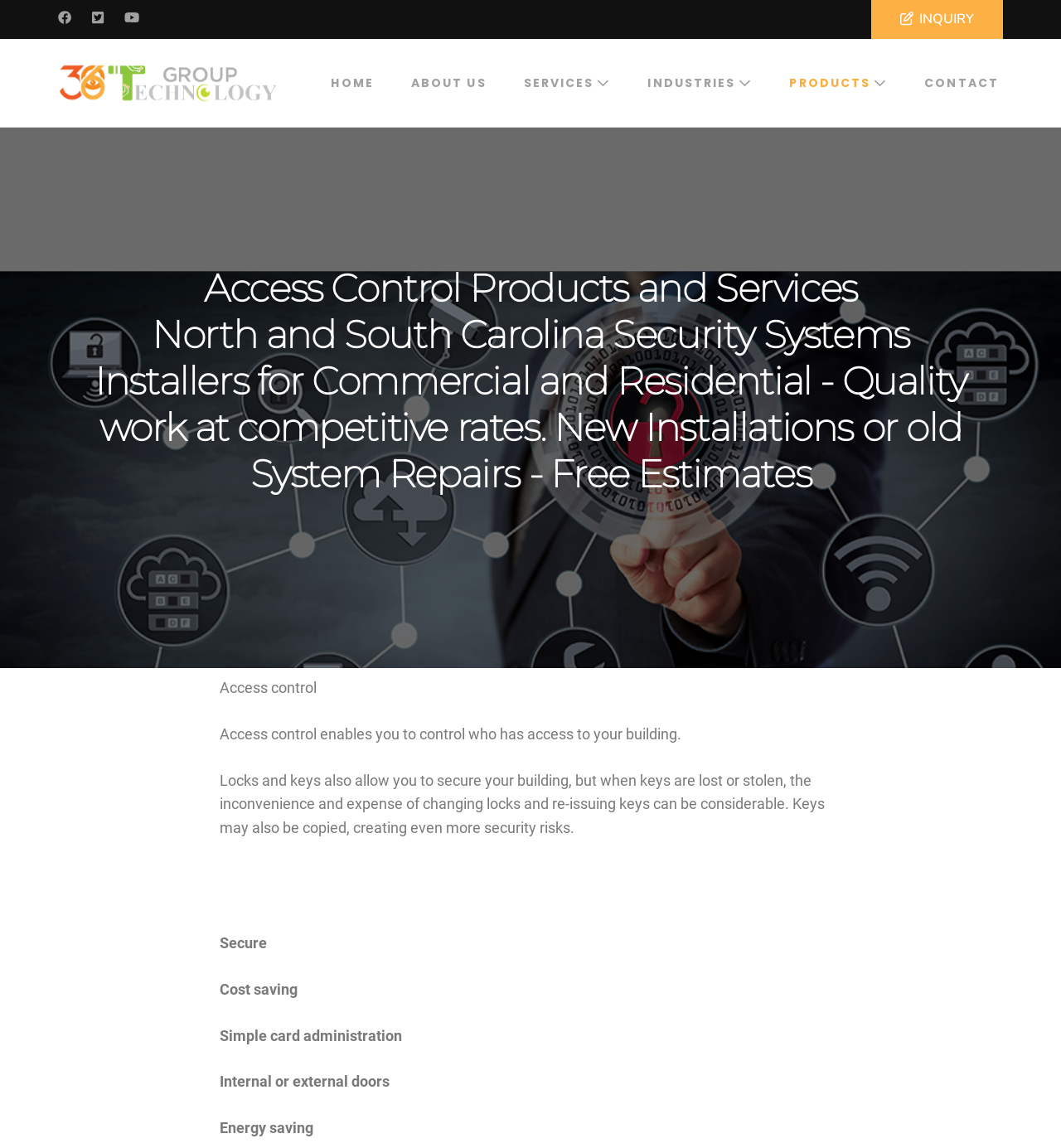Find the bounding box coordinates of the clickable area required to complete the following action: "Learn more about 'Access Control' products".

[0.664, 0.131, 0.84, 0.155]